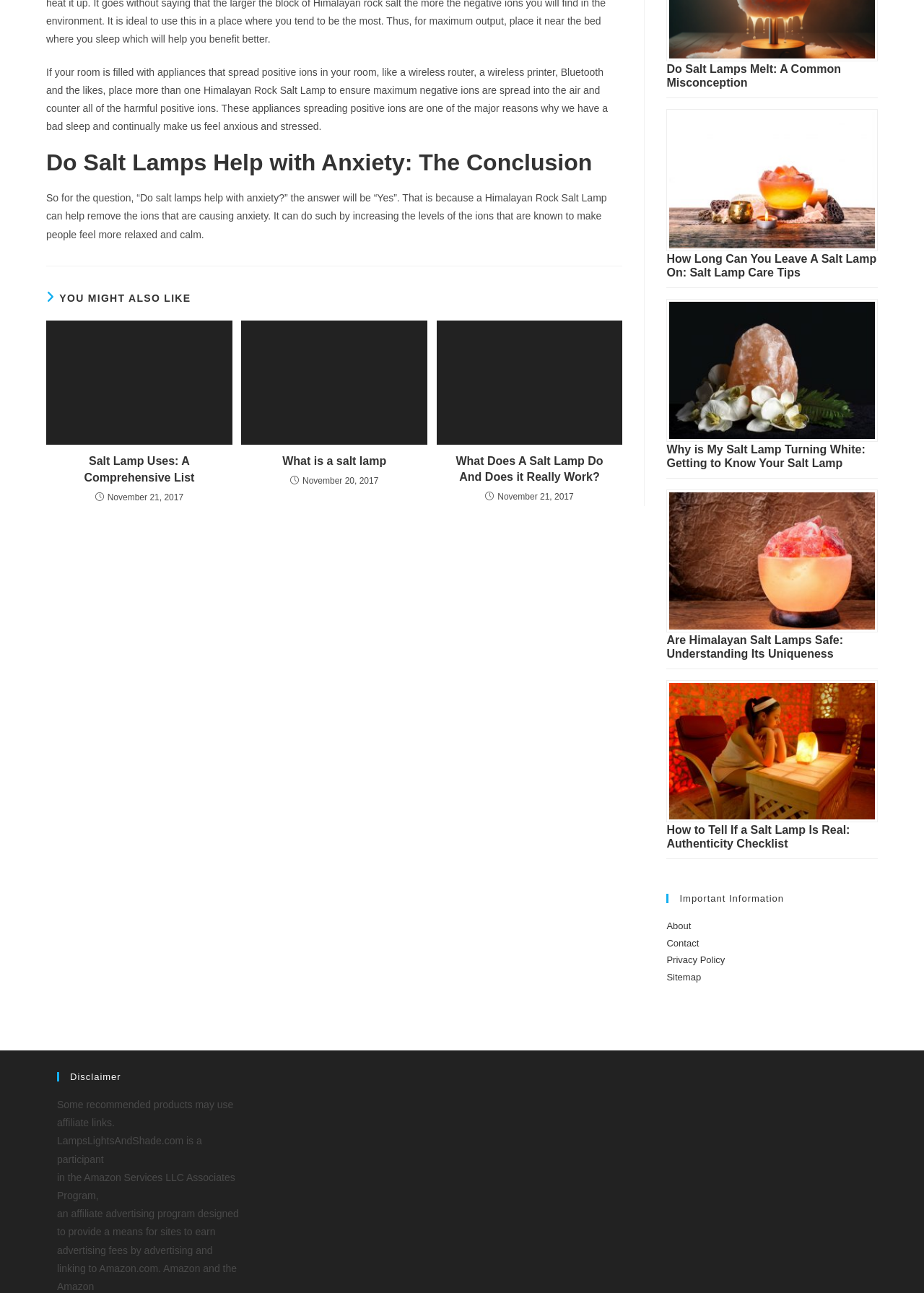Using the provided description Orthodontics, find the bounding box coordinates for the UI element. Provide the coordinates in (top-left x, top-left y, bottom-right x, bottom-right y) format, ensuring all values are between 0 and 1.

None